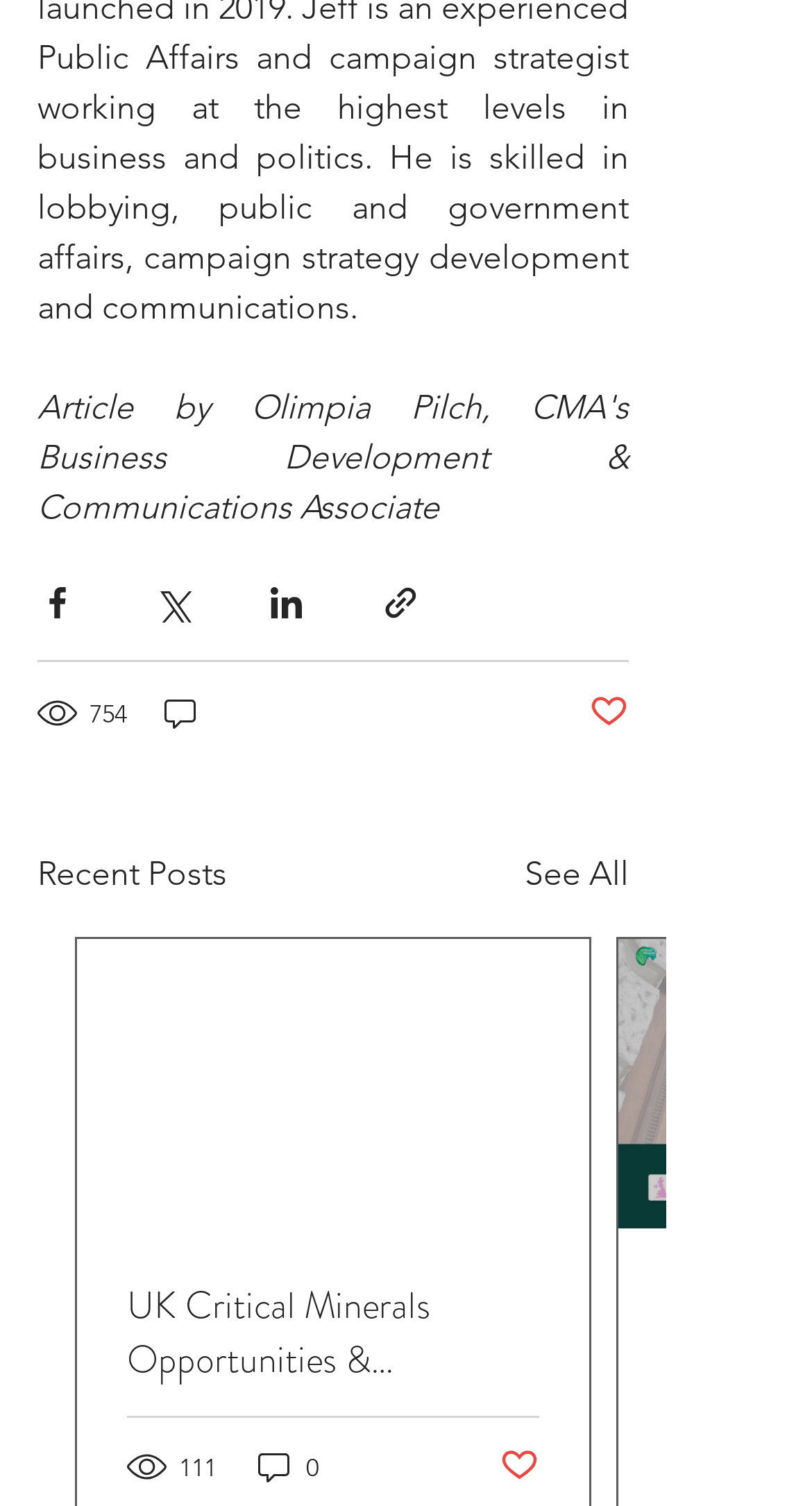Pinpoint the bounding box coordinates of the element that must be clicked to accomplish the following instruction: "Share via link". The coordinates should be in the format of four float numbers between 0 and 1, i.e., [left, top, right, bottom].

[0.469, 0.388, 0.518, 0.414]